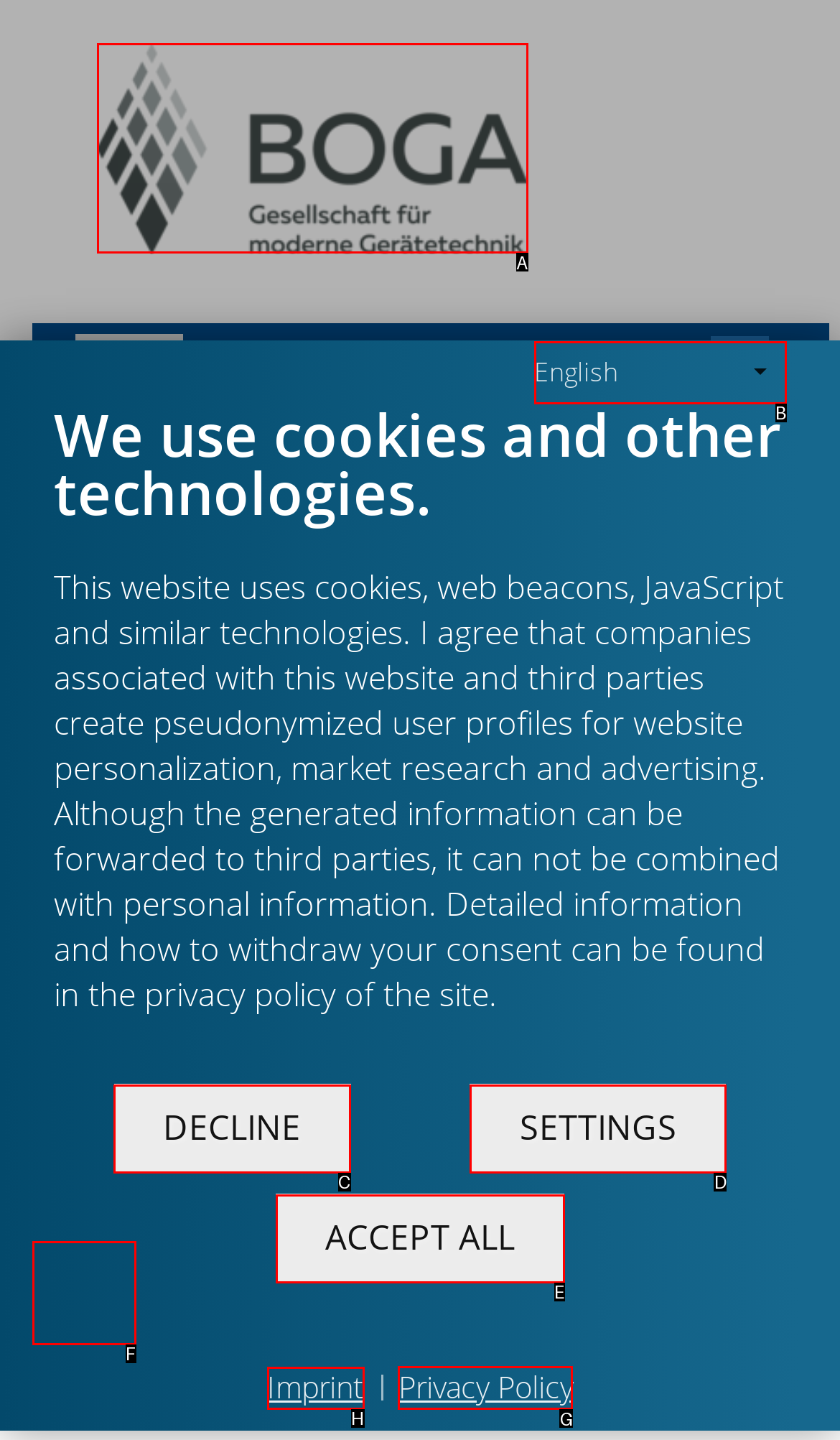Identify the correct UI element to click on to achieve the task: Click the Privacy Policy link. Provide the letter of the appropriate element directly from the available choices.

G